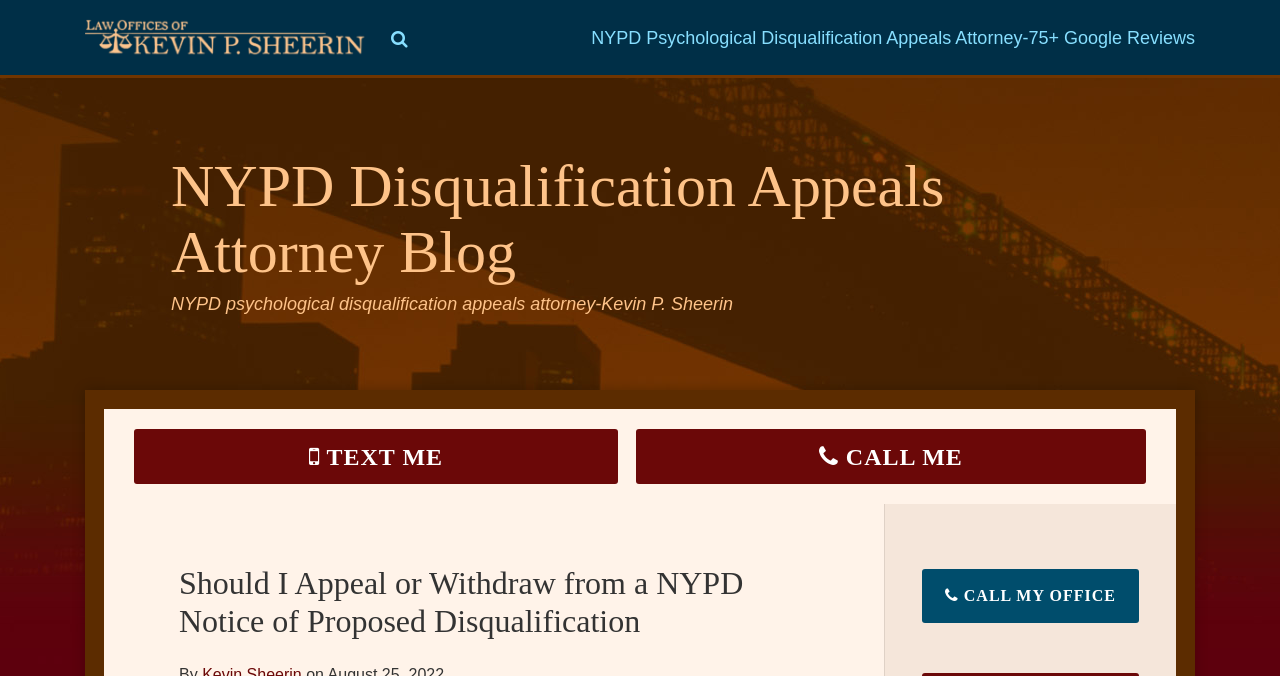Identify and generate the primary title of the webpage.

NYPD Disqualification Appeals Attorney Blog